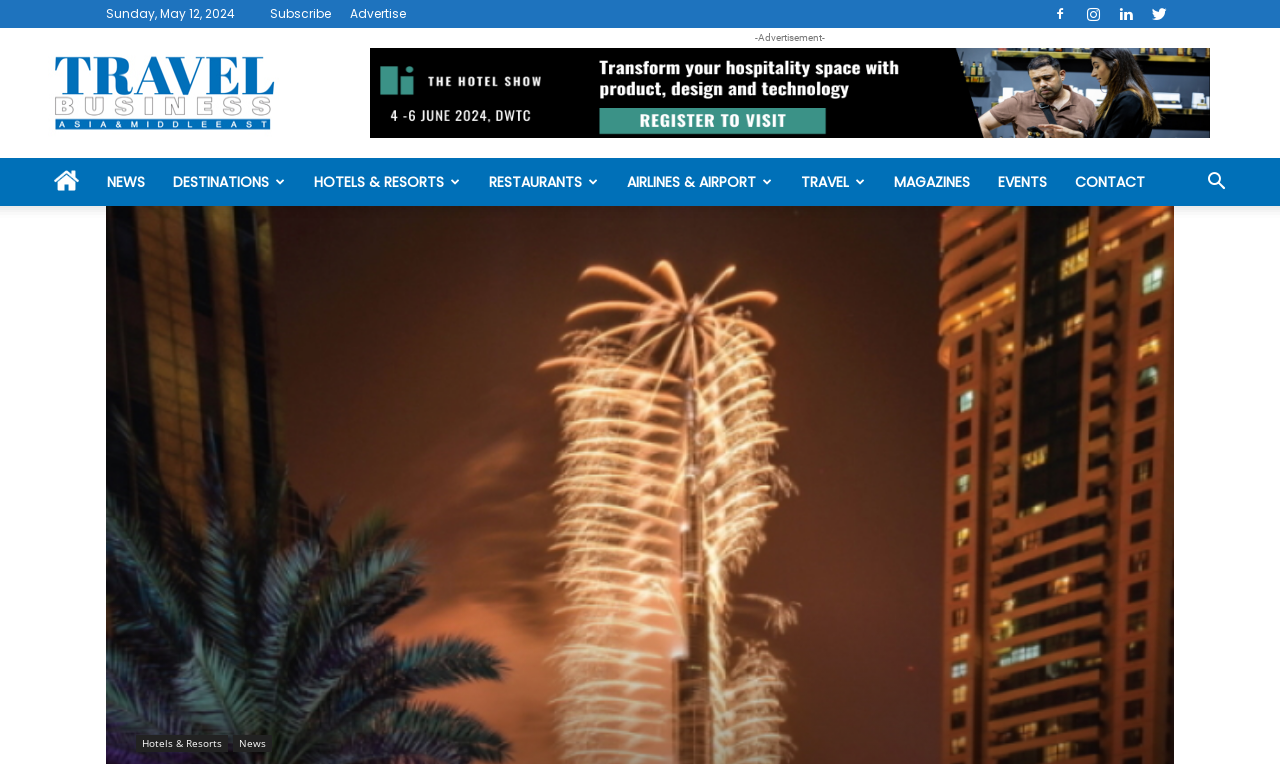Using the provided element description: "Bellen met Lotte x Mindd", determine the bounding box coordinates of the corresponding UI element in the screenshot.

None